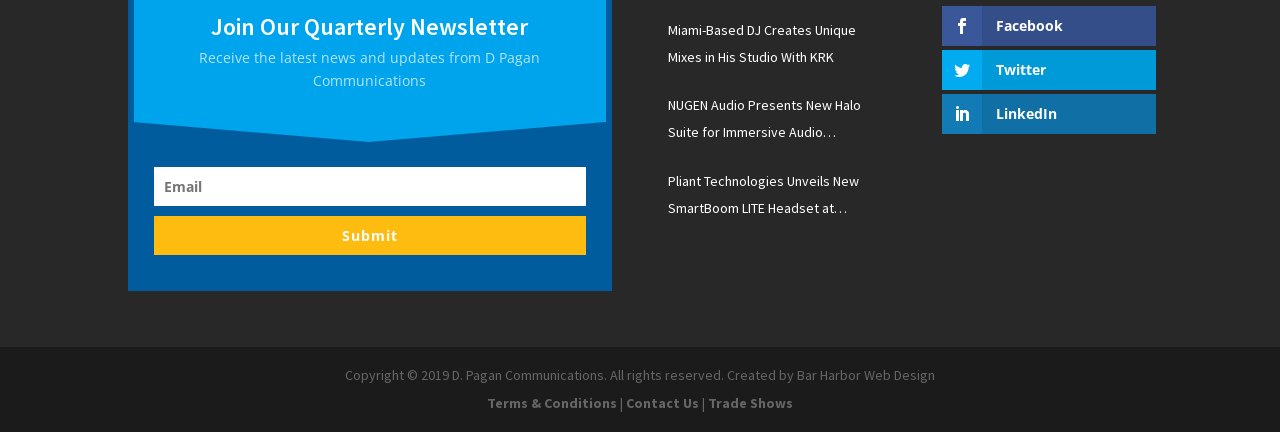Find the bounding box coordinates of the area that needs to be clicked in order to achieve the following instruction: "Read about Miami-Based DJ Creates Unique Mixes". The coordinates should be specified as four float numbers between 0 and 1, i.e., [left, top, right, bottom].

[0.522, 0.039, 0.689, 0.165]